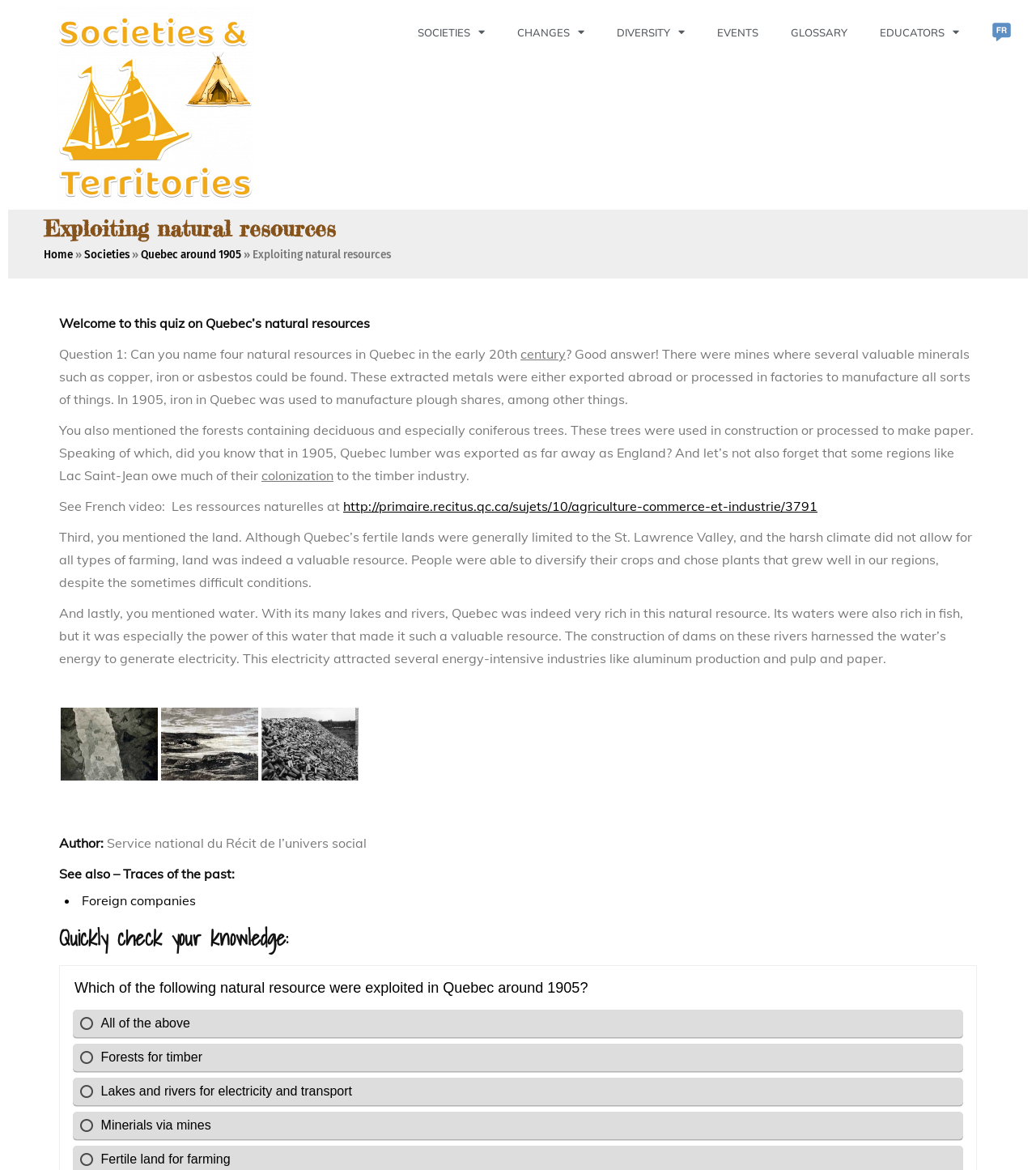Determine the bounding box for the UI element that matches this description: "alt="FR"".

[0.941, 0.0, 0.992, 0.055]